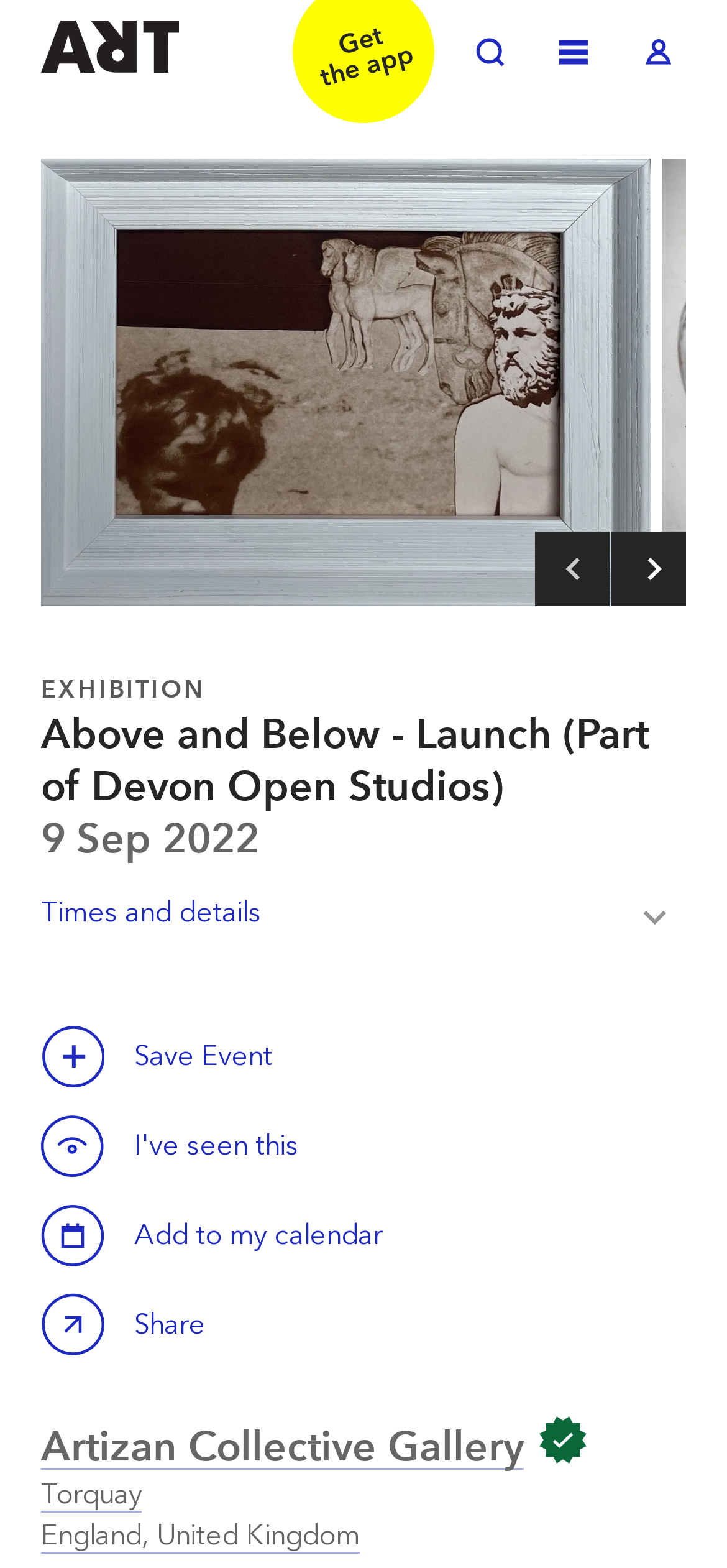Answer the question using only one word or a concise phrase: What is the name of the gallery?

Artizan Collective Gallery